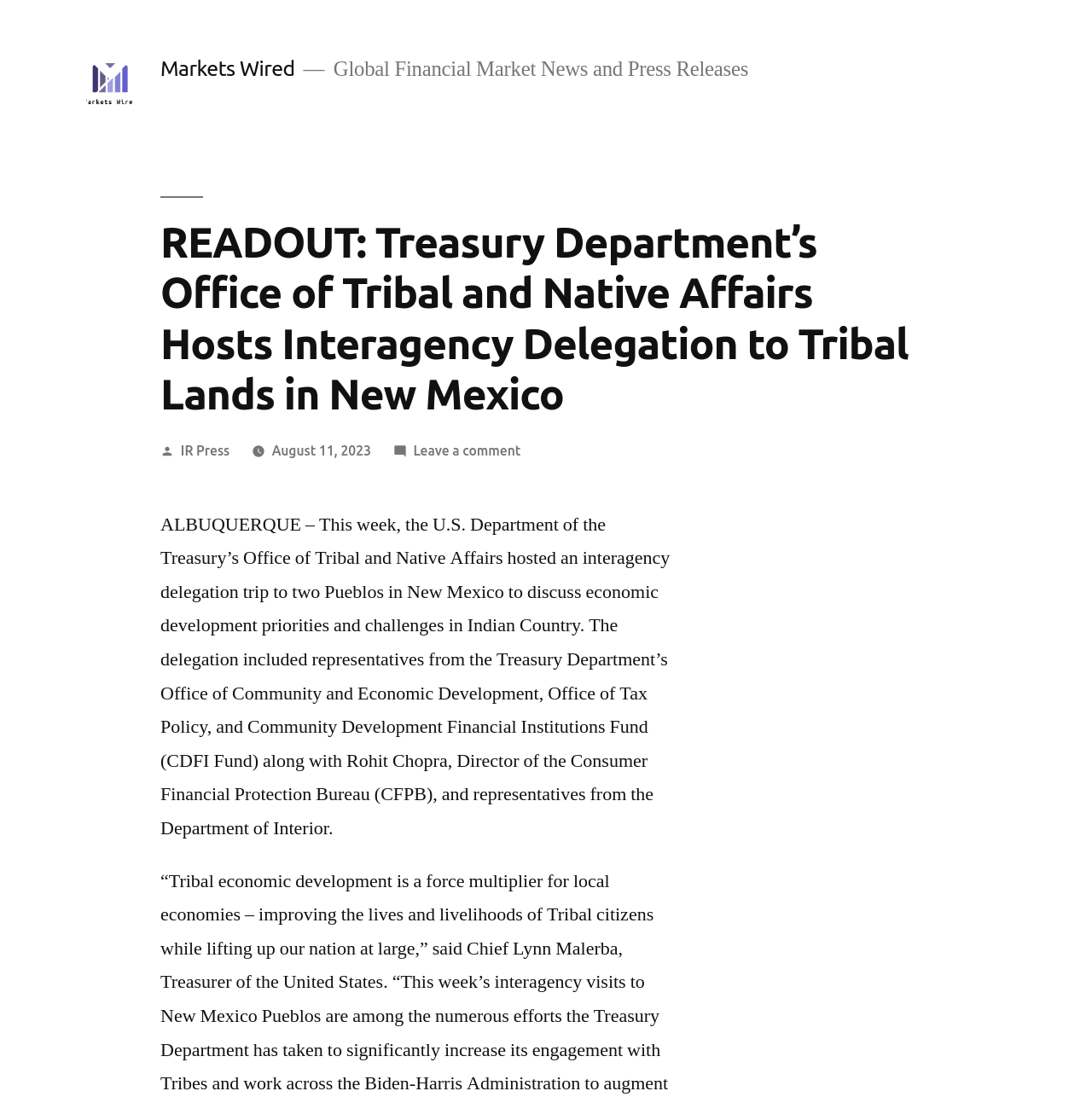Respond to the following question with a brief word or phrase:
What is the name of the director of the Consumer Financial Protection Bureau?

Rohit Chopra